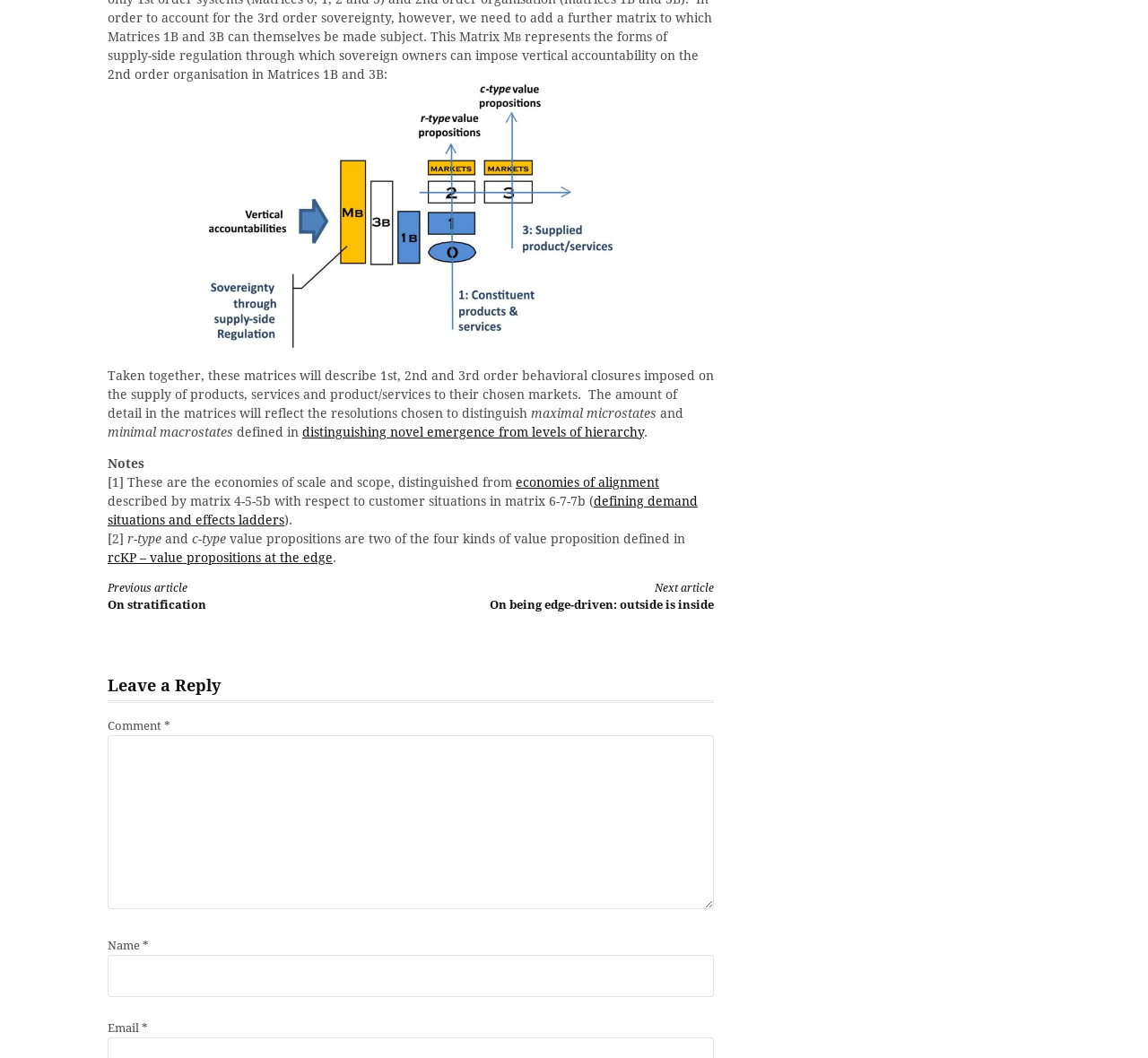Please specify the bounding box coordinates of the region to click in order to perform the following instruction: "Enter a name in the 'Name *' textbox".

[0.094, 0.903, 0.622, 0.942]